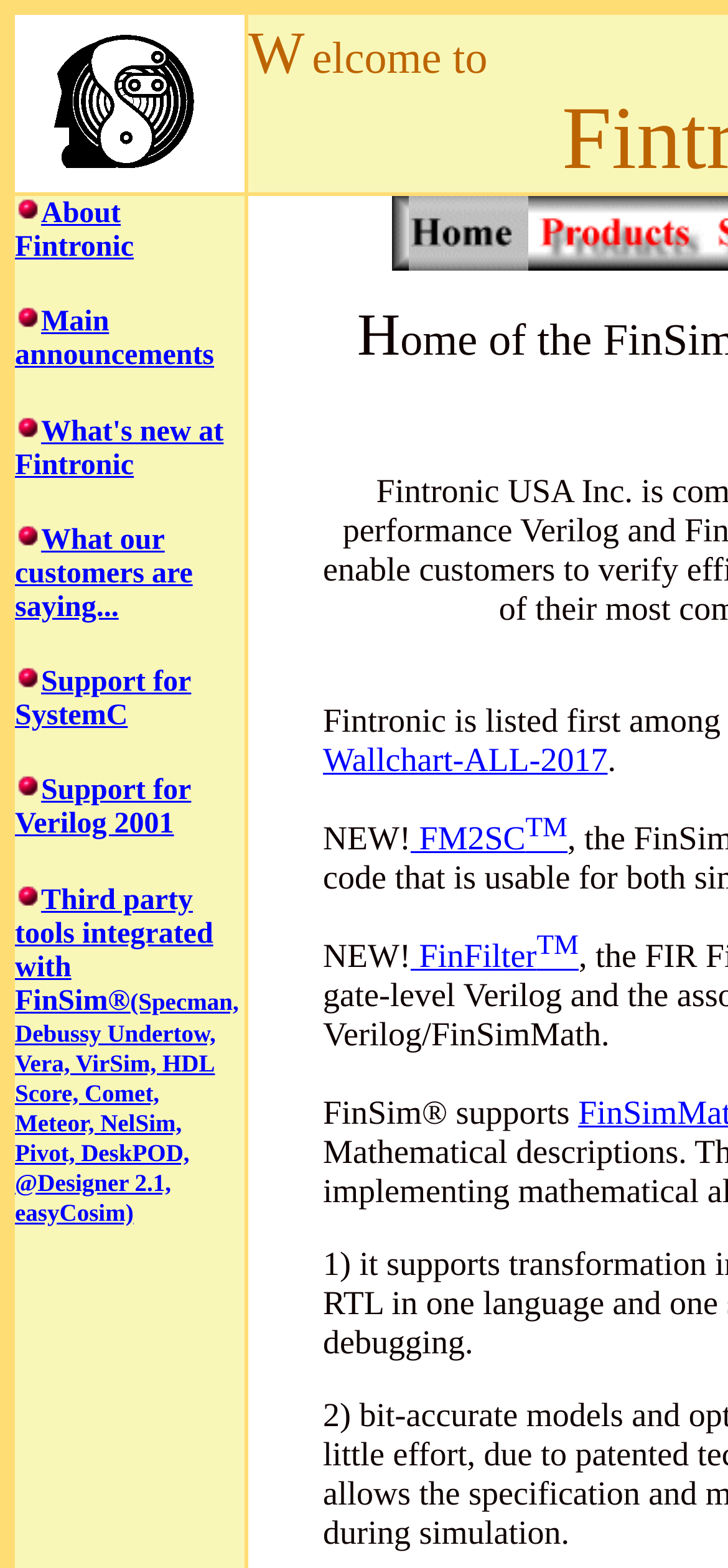Answer the question with a brief word or phrase:
What is the first bullet point on the webpage?

About Fintronic